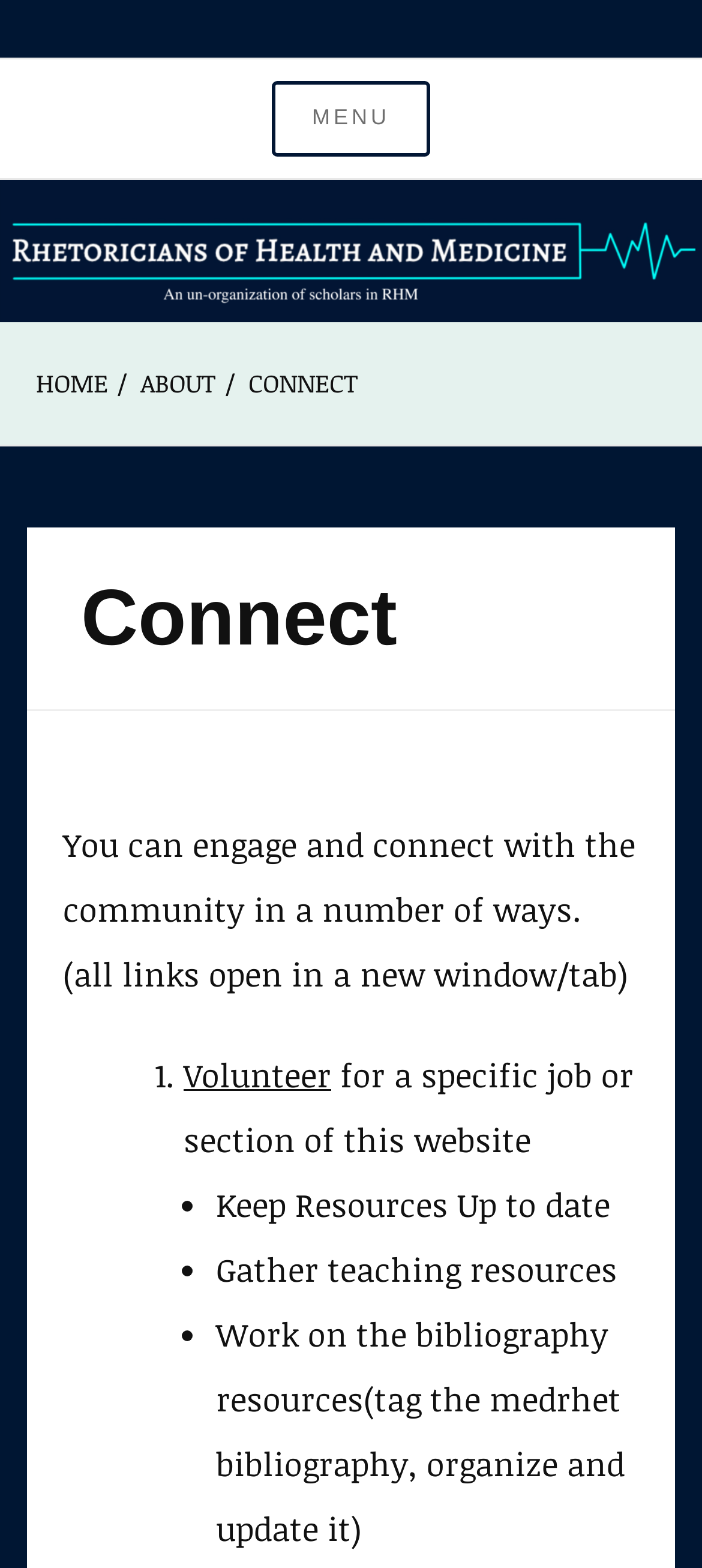Find the bounding box coordinates corresponding to the UI element with the description: "Rhetoricians of Health and Medicine". The coordinates should be formatted as [left, top, right, bottom], with values as floats between 0 and 1.

[0.0, 0.072, 1.0, 0.241]